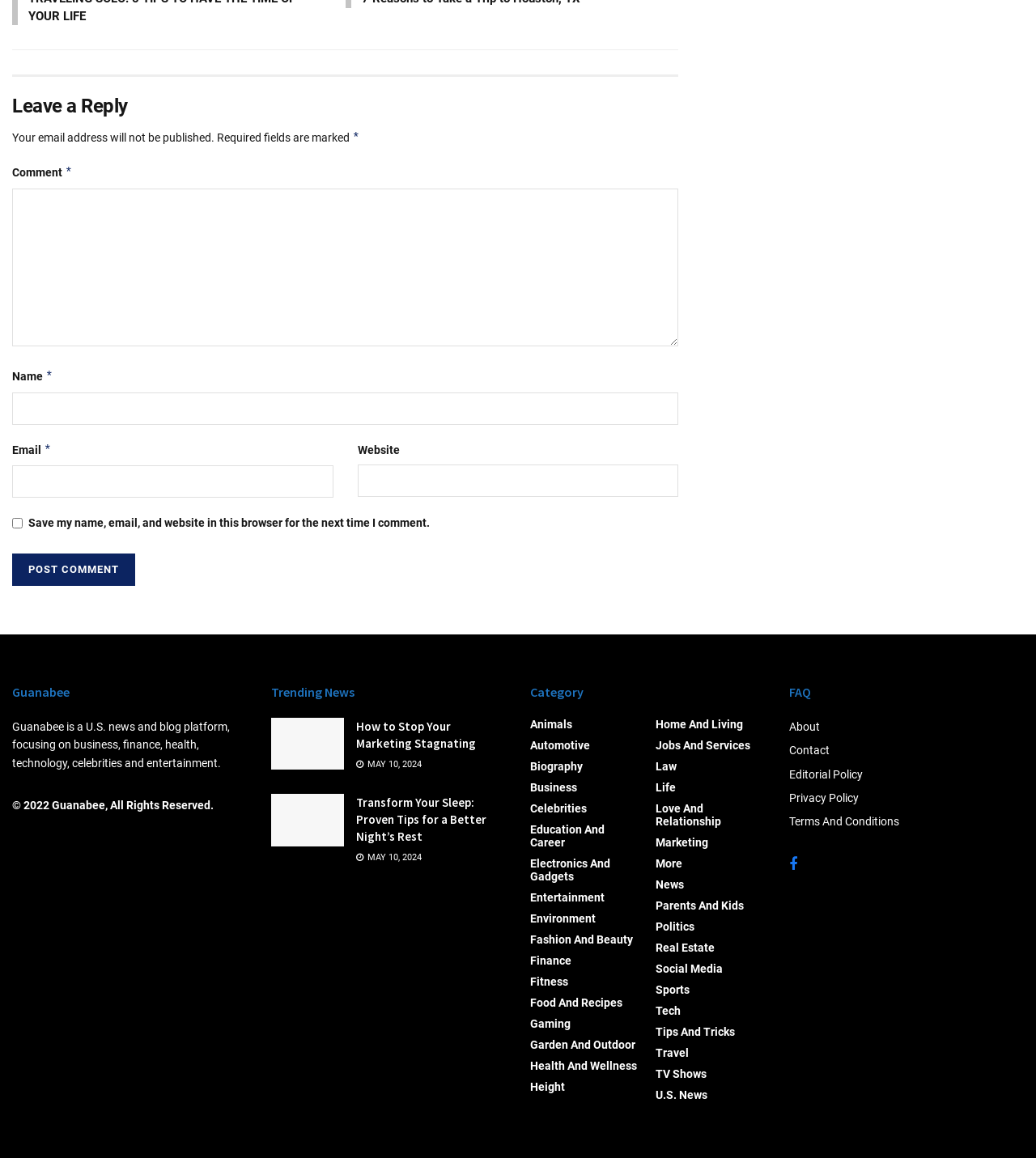Identify the bounding box coordinates of the specific part of the webpage to click to complete this instruction: "Enter your name".

[0.012, 0.341, 0.655, 0.369]